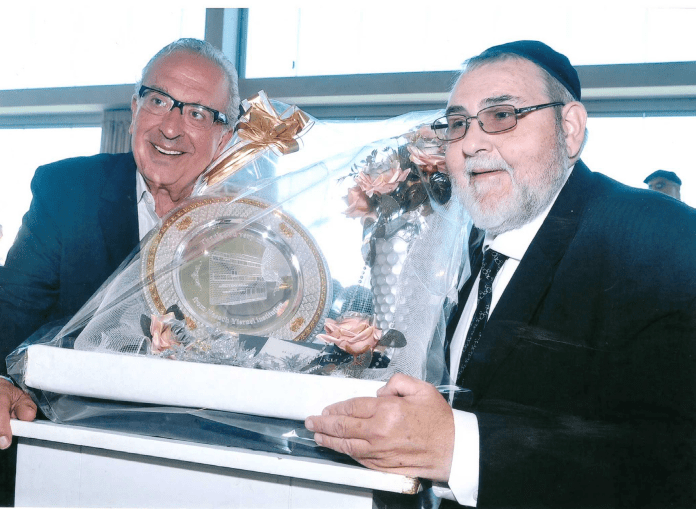Answer the question below in one word or phrase:
What is the award adorned with?

Symbolic floral accents